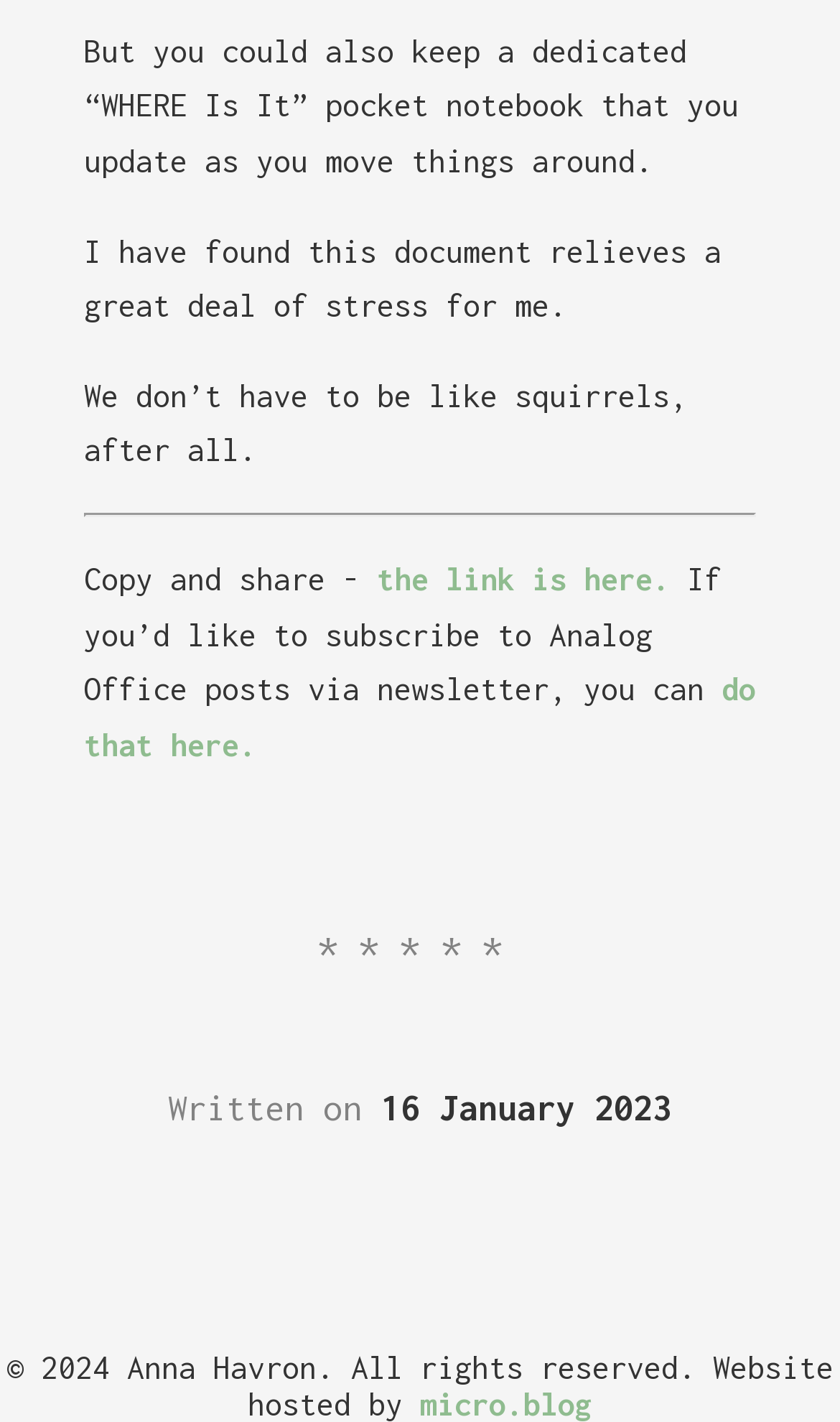Answer the question in a single word or phrase:
What is the purpose of the 'WHERE Is It' pocket notebook?

Relieves stress